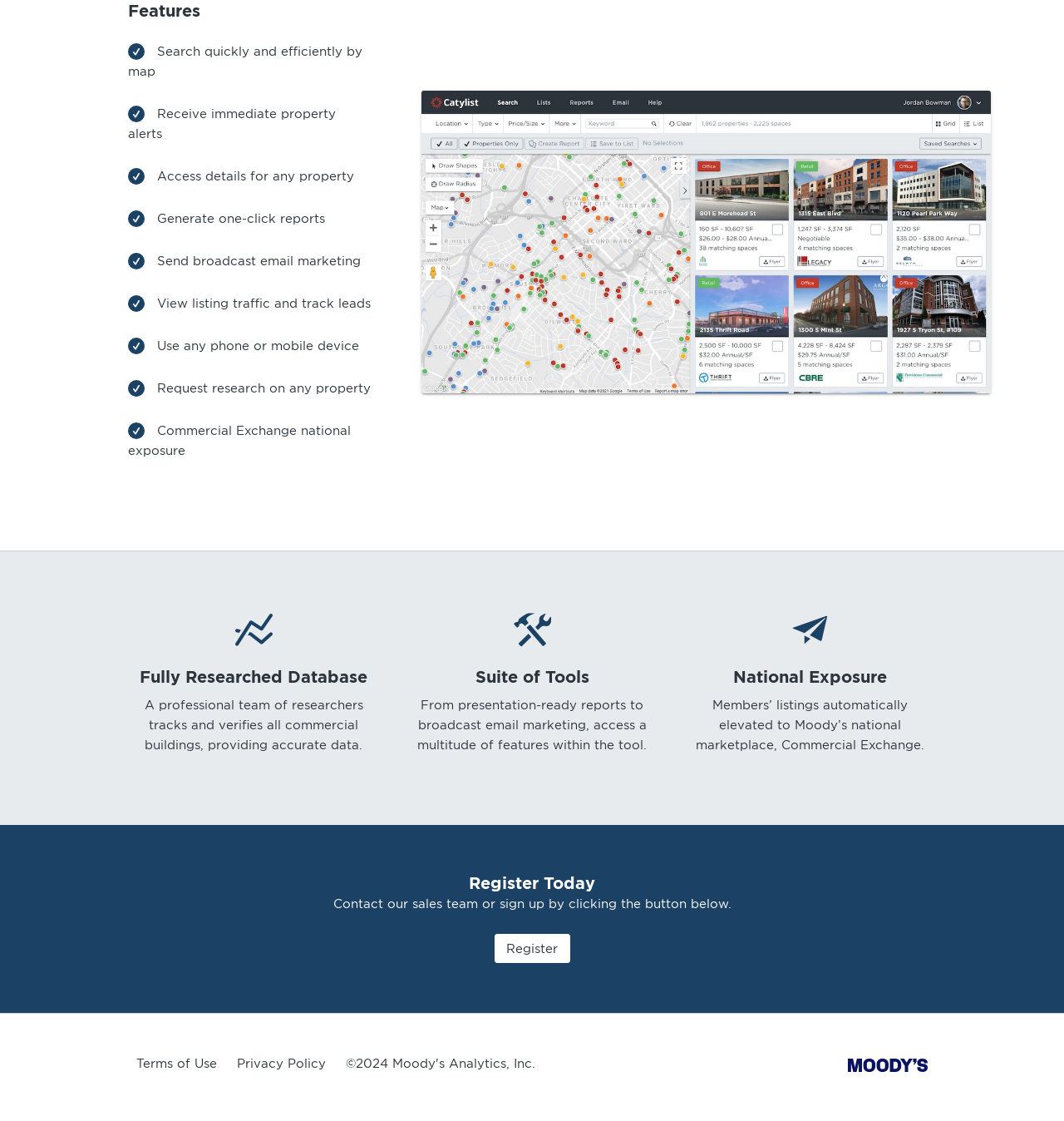Using the description "Terms of Use", predict the bounding box of the relevant HTML element.

[0.128, 0.942, 0.204, 0.956]